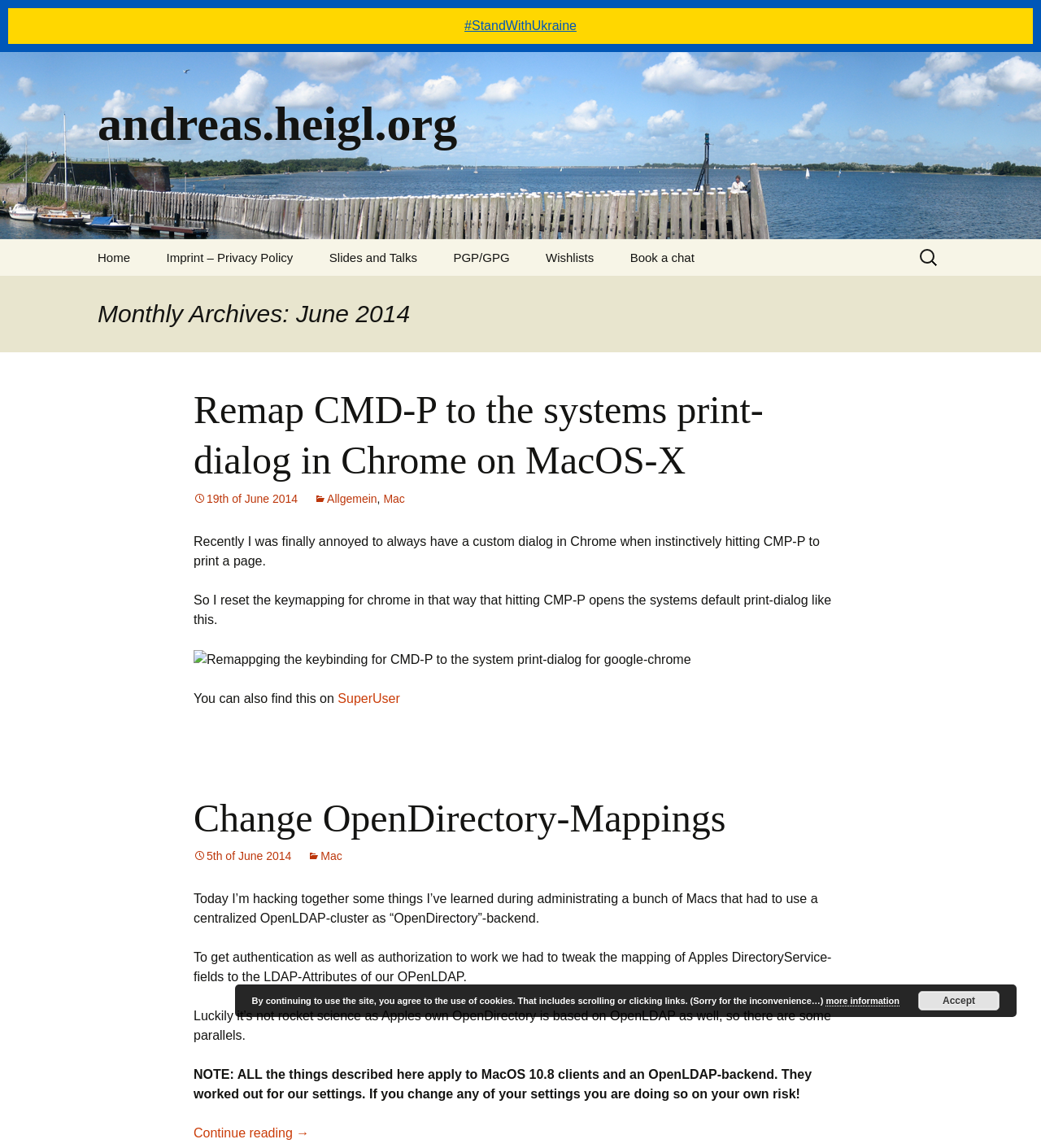Please identify the bounding box coordinates of the area I need to click to accomplish the following instruction: "View slides and talks".

[0.301, 0.208, 0.416, 0.24]